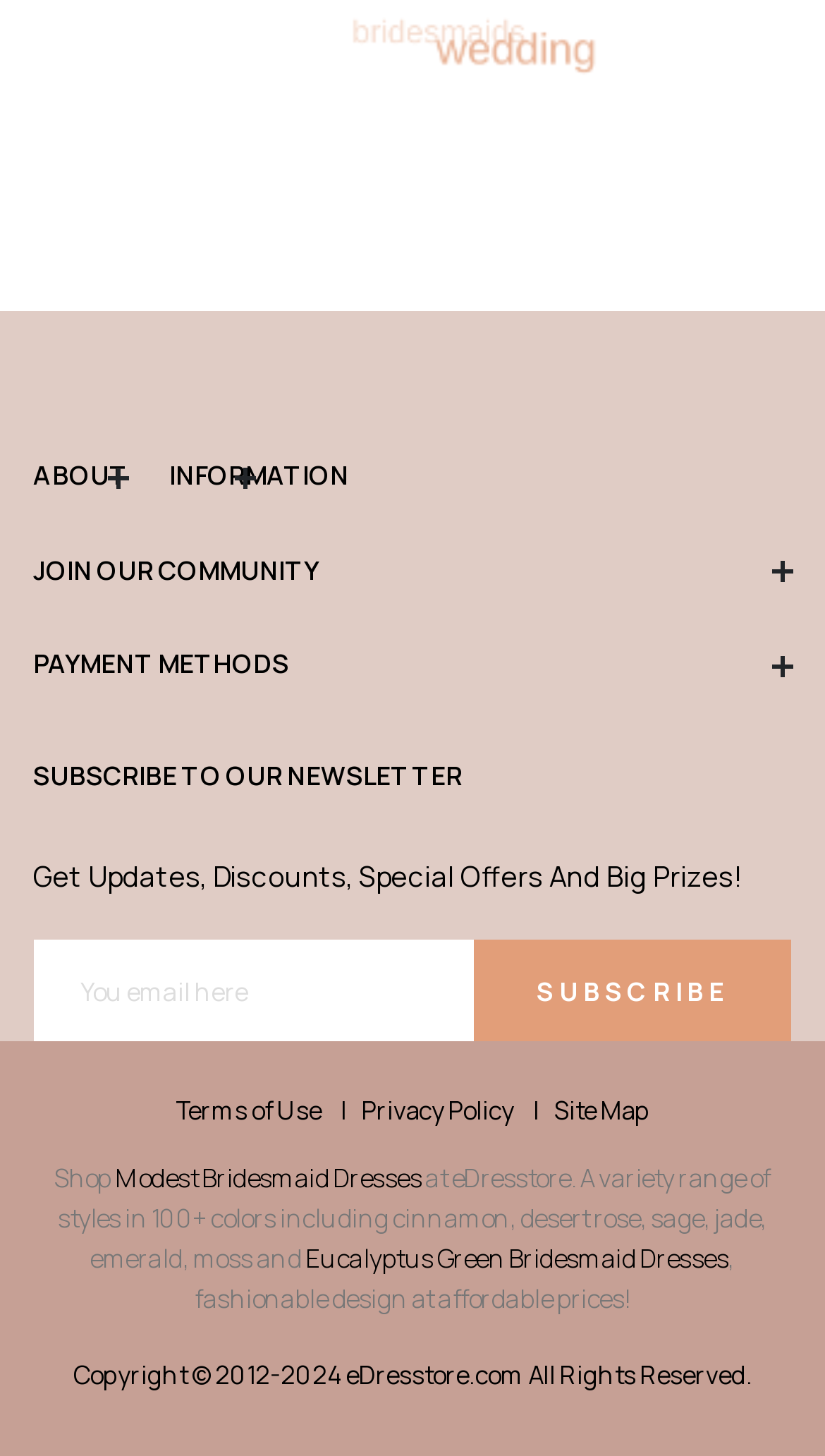Please identify the bounding box coordinates of the element's region that needs to be clicked to fulfill the following instruction: "Click the ABOUT tab". The bounding box coordinates should consist of four float numbers between 0 and 1, i.e., [left, top, right, bottom].

[0.04, 0.316, 0.154, 0.34]